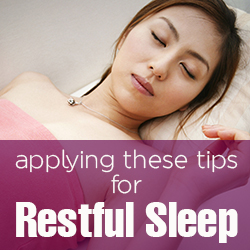Elaborate on the image with a comprehensive description.

The image features a serene woman peacefully asleep, embodying the concept of restful sleep. Overlaid on the image are the words "applying these tips for Restful Sleep," which emphasize the importance of implementing strategies to enhance sleep quality. The soothing pink tones complement her calm expression, creating an inviting atmosphere conducive to sleep. This image underscores the significance of effective sleep tips and encourages individuals to prioritize restful sleep for better overall health.